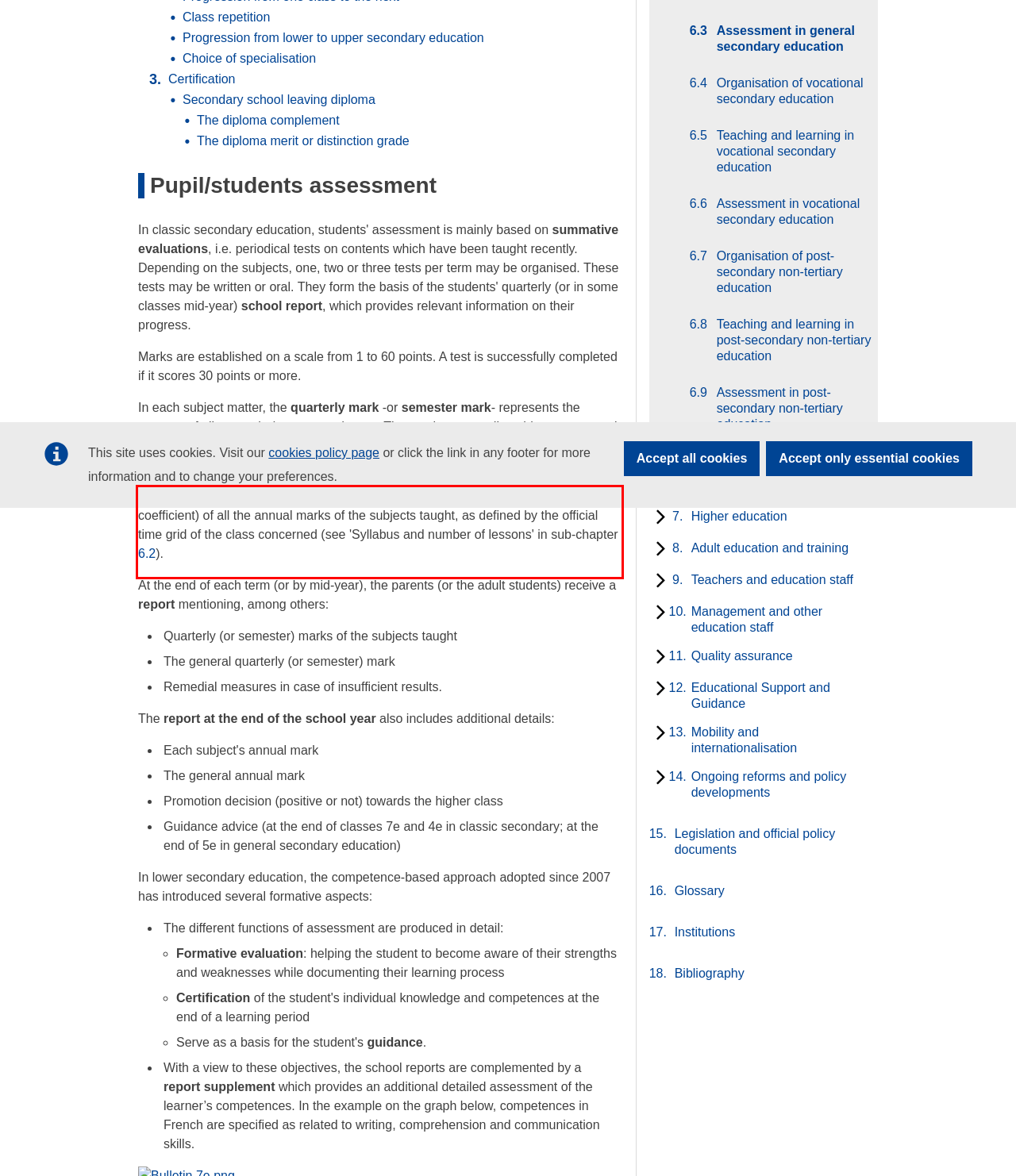Please identify and extract the text from the UI element that is surrounded by a red bounding box in the provided webpage screenshot.

The annual general mark is the weighted average (according to each subject's coefficient) of all the annual marks of the subjects taught, as defined by the official time grid of the class concerned (see 'Syllabus and number of lessons' in sub-chapter 6.2).